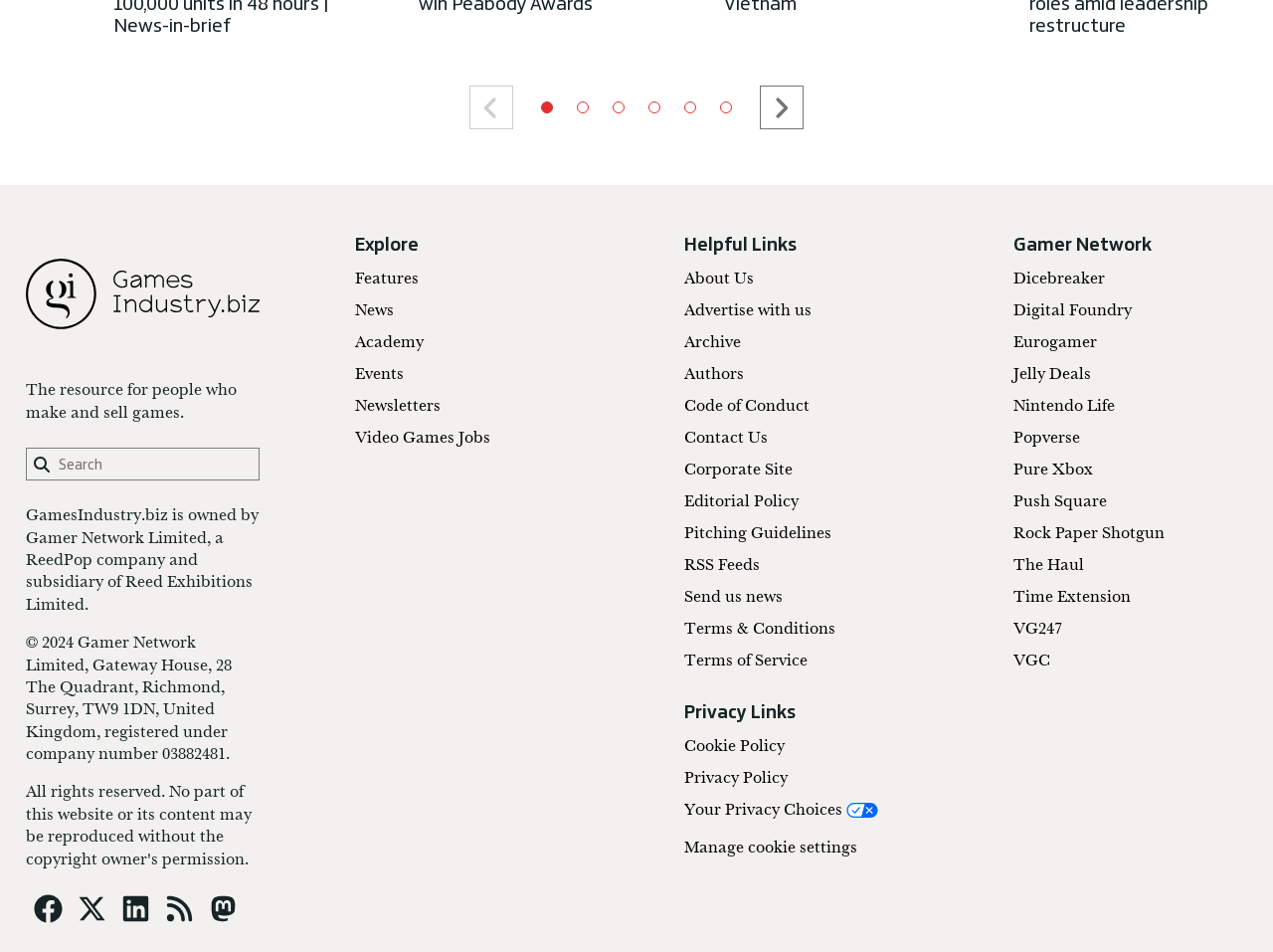Pinpoint the bounding box coordinates of the element to be clicked to execute the instruction: "Check us out on Facebook".

[0.02, 0.931, 0.055, 0.977]